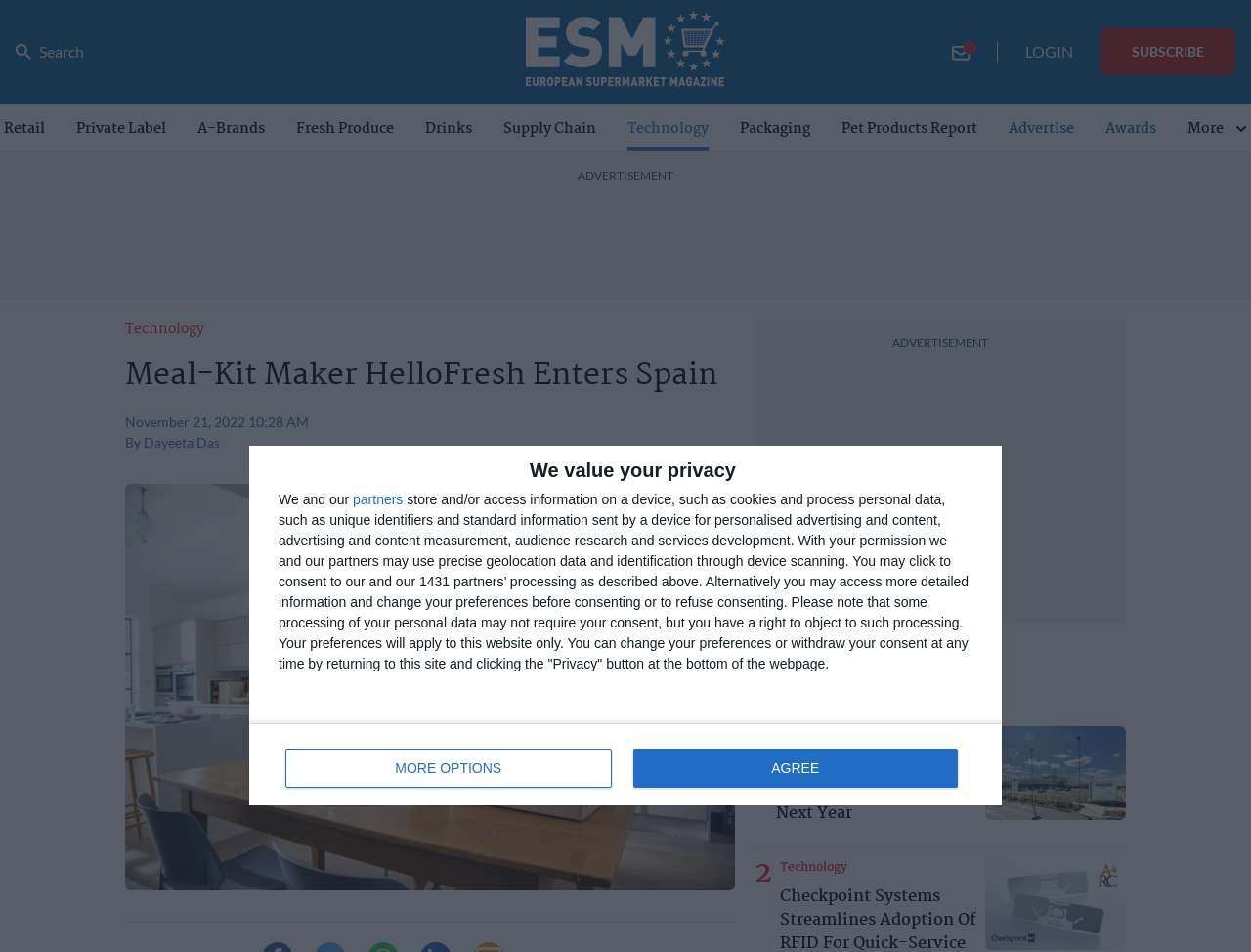Give a comprehensive overview of the webpage, including key elements.

This webpage is about ESM Magazine, with a prominent article titled "Meal-Kit Maker HelloFresh Enters Spain". The article is displayed in the middle of the page, with a heading and a subheading that reads "November 21, 2022 10:28 AM" and "By Dayeeta Das" respectively. Below the article title, there is a figure with an image related to the article.

On the top left corner of the page, there is a search link with a search icon next to it. Above the search link, there is a logo of ESM Magazine. On the top right corner, there are links to "mail", "LOGIN", and "Subscribe" with a "SUBSCRIBE" button.

Below the logo, there is a horizontal navigation menu with links to various categories such as "Retail", "Private Label", "A-Brands", and more. 

On the right side of the page, there is a section with a heading "Recommended Reading" and a list of articles with images and headings. Each article has a link to read more.

At the bottom of the page, there is a modal dialog with a heading "We value your privacy" and a description about data processing and consent. There are buttons to "MORE OPTIONS" and "AGREE" to consent to the data processing.

Throughout the page, there are several advertisements and promotional links, including a banner at the top of the page with a heading "ADVERTISEMENT".